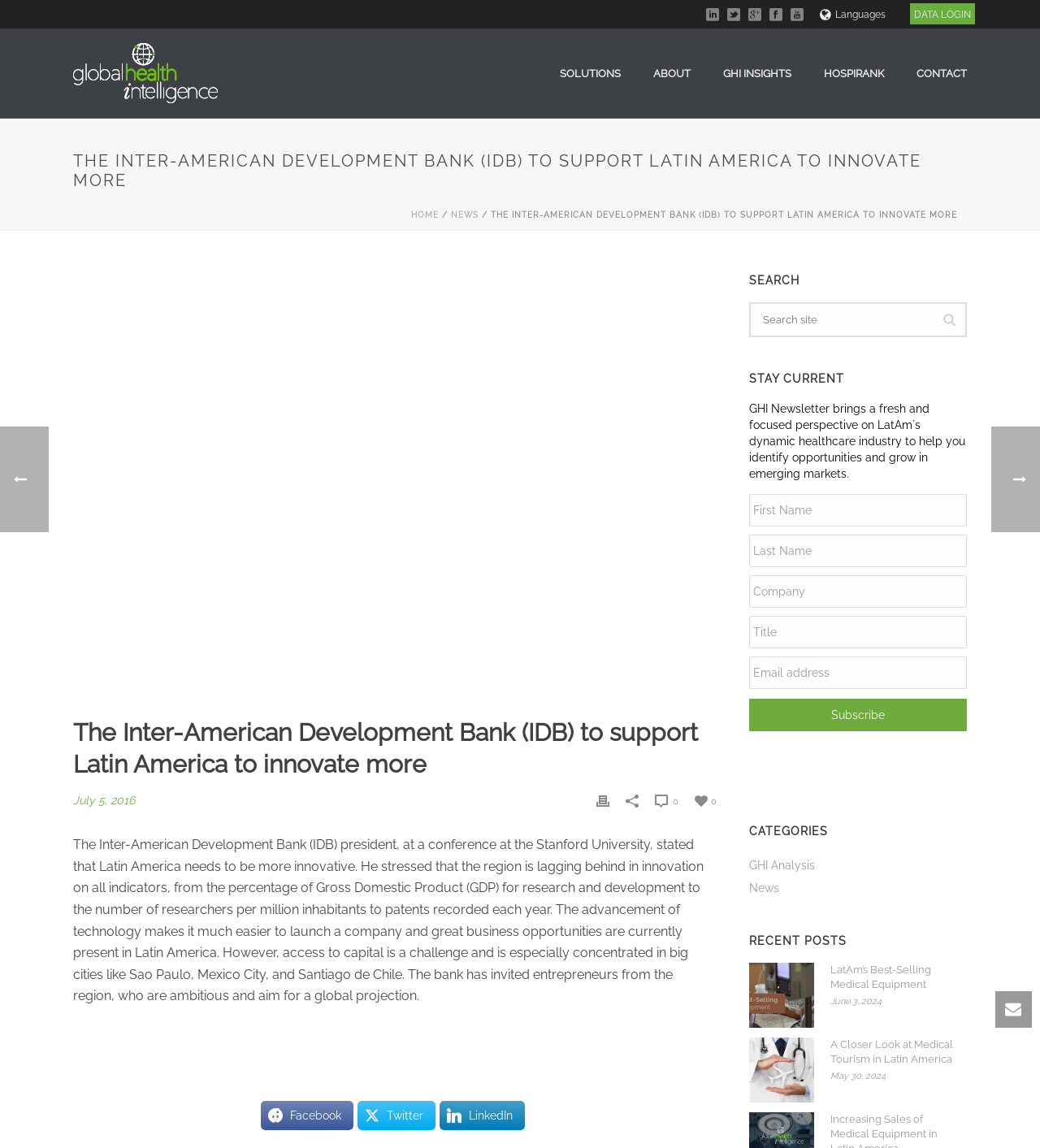What are the social media platforms listed at the bottom of the webpage?
Please provide a full and detailed response to the question.

I found the answer by looking at the links at the bottom of the webpage, which are labeled as 'a Facebook', 'Twitter', and 'k LinkedIn', indicating that they are links to the website's social media profiles.